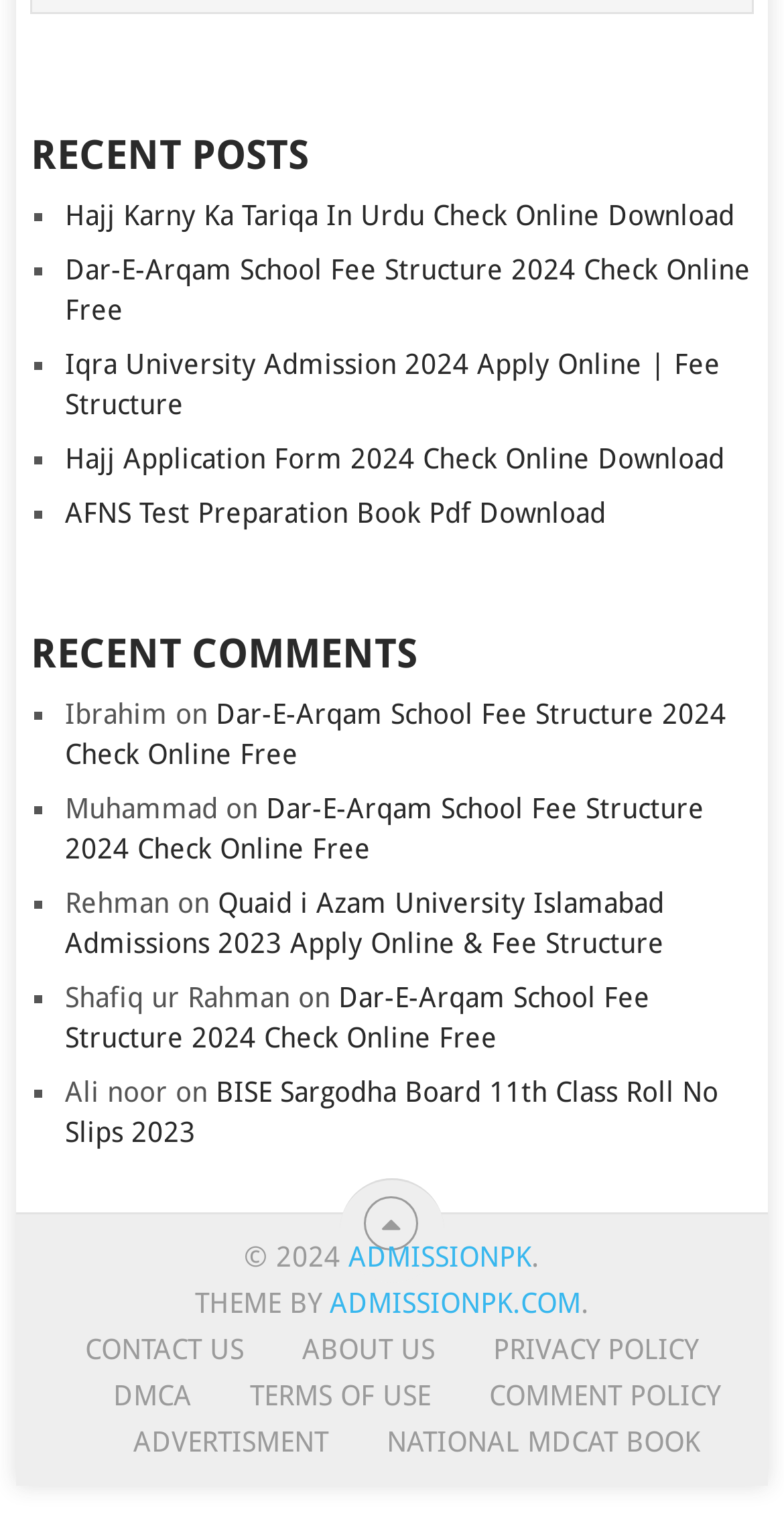Determine the bounding box coordinates of the clickable element to achieve the following action: 'View the 'RECENT POSTS' section'. Provide the coordinates as four float values between 0 and 1, formatted as [left, top, right, bottom].

[0.039, 0.088, 0.961, 0.115]